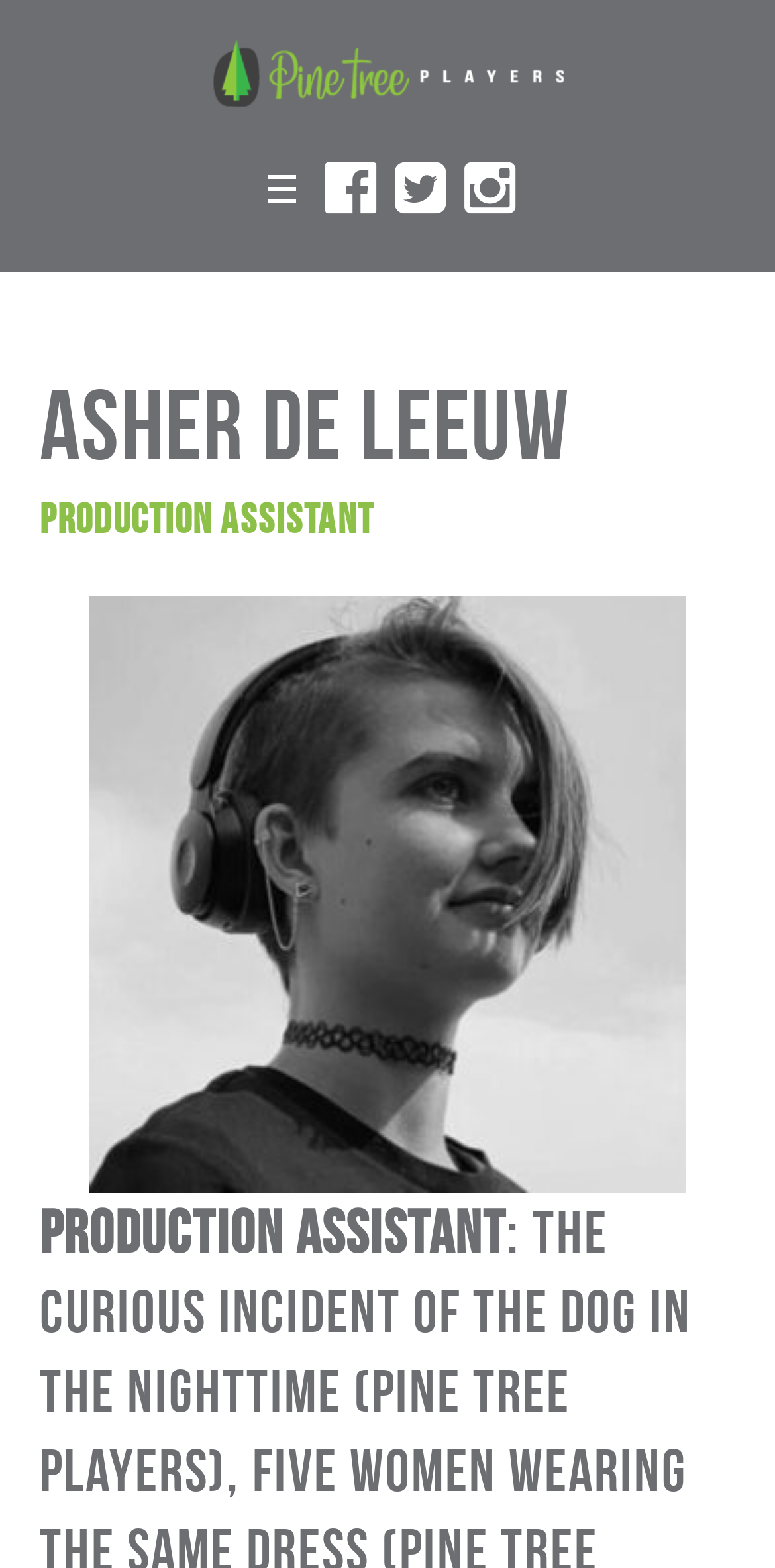What is the person's profession?
Give a detailed explanation using the information visible in the image.

Based on the webpage, I can see a heading 'Asher de Leeuw' and another heading 'Production Assistant' right below it, which suggests that Asher de Leeuw is a Production Assistant.